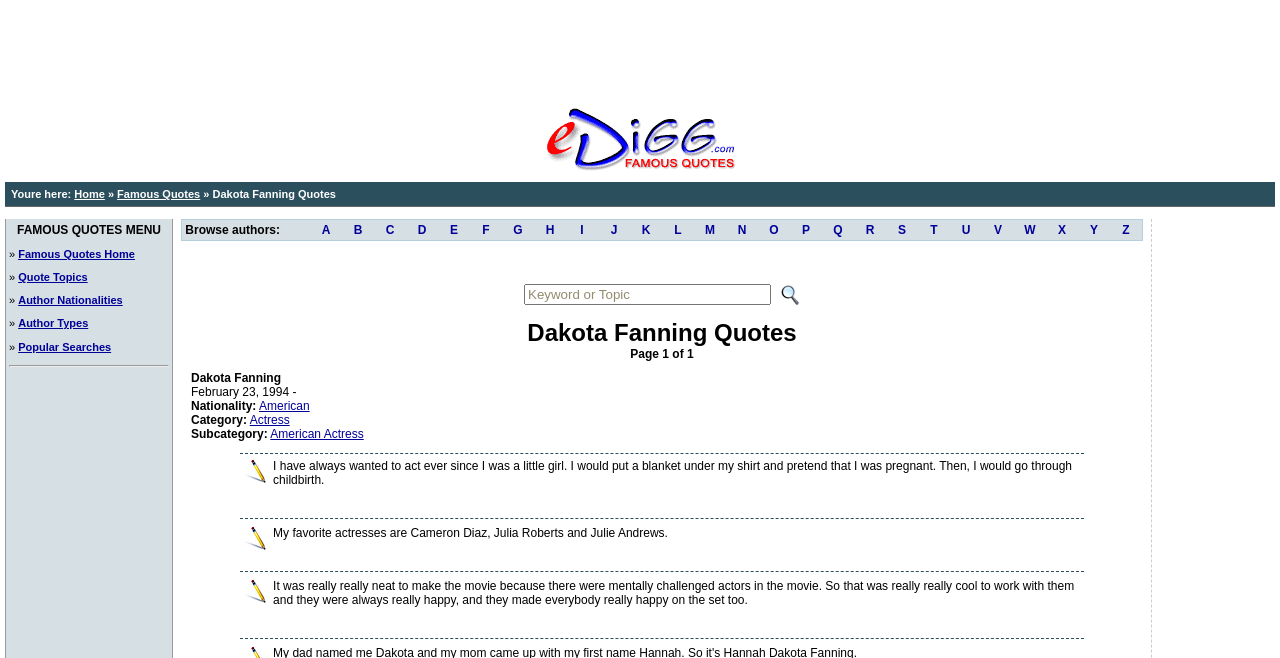What is the text in the second LayoutTableCell of the first LayoutTableRow? Based on the screenshot, please respond with a single word or phrase.

Youre here: Home » Famous Quotes » Dakota Fanning Quotes